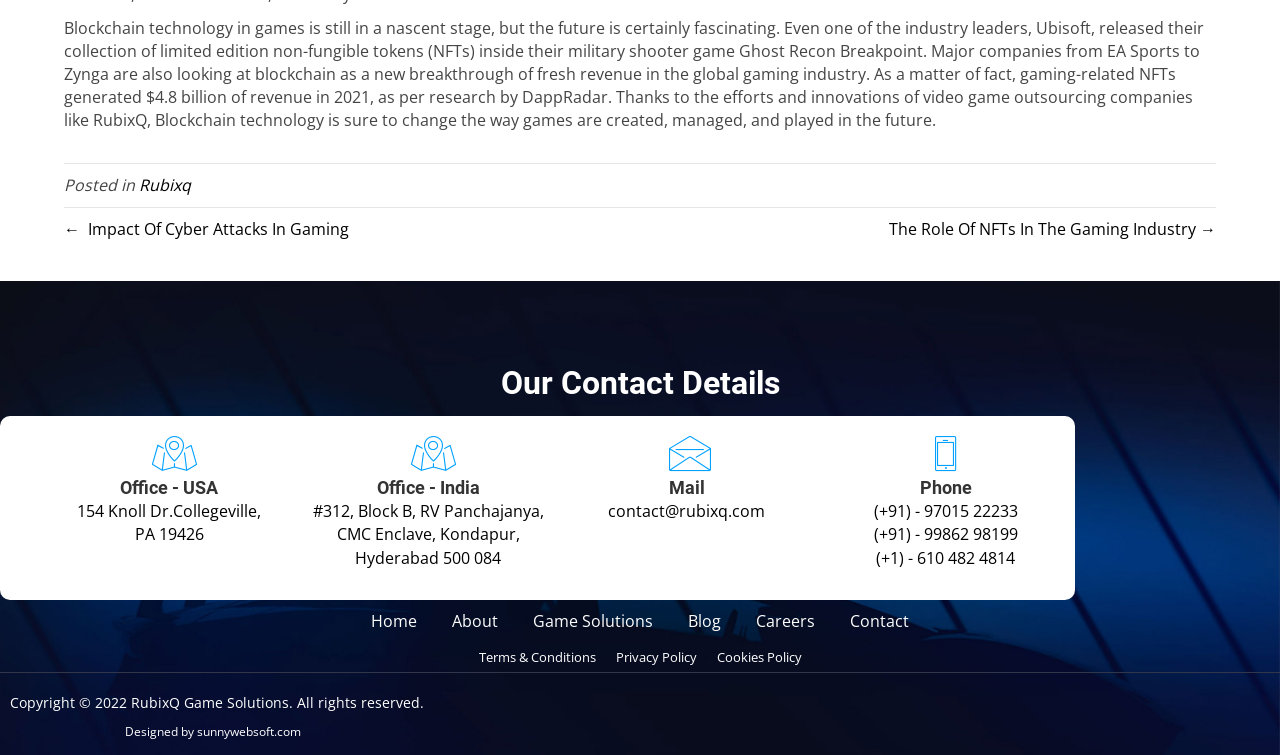What is the copyright year mentioned at the bottom of the webpage?
Please provide a single word or phrase as the answer based on the screenshot.

2022